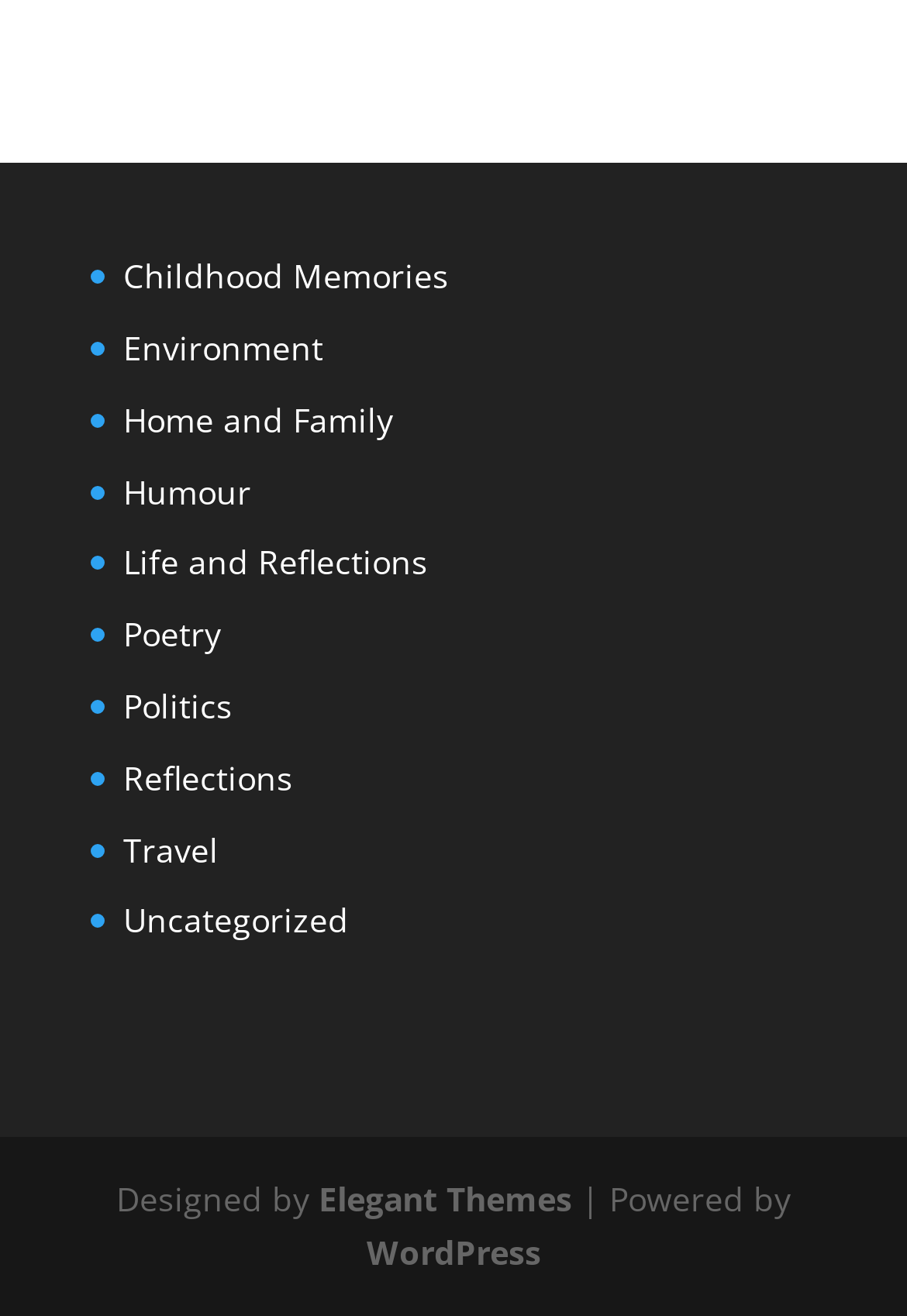Give a one-word or one-phrase response to the question: 
What is the first category listed?

Childhood Memories